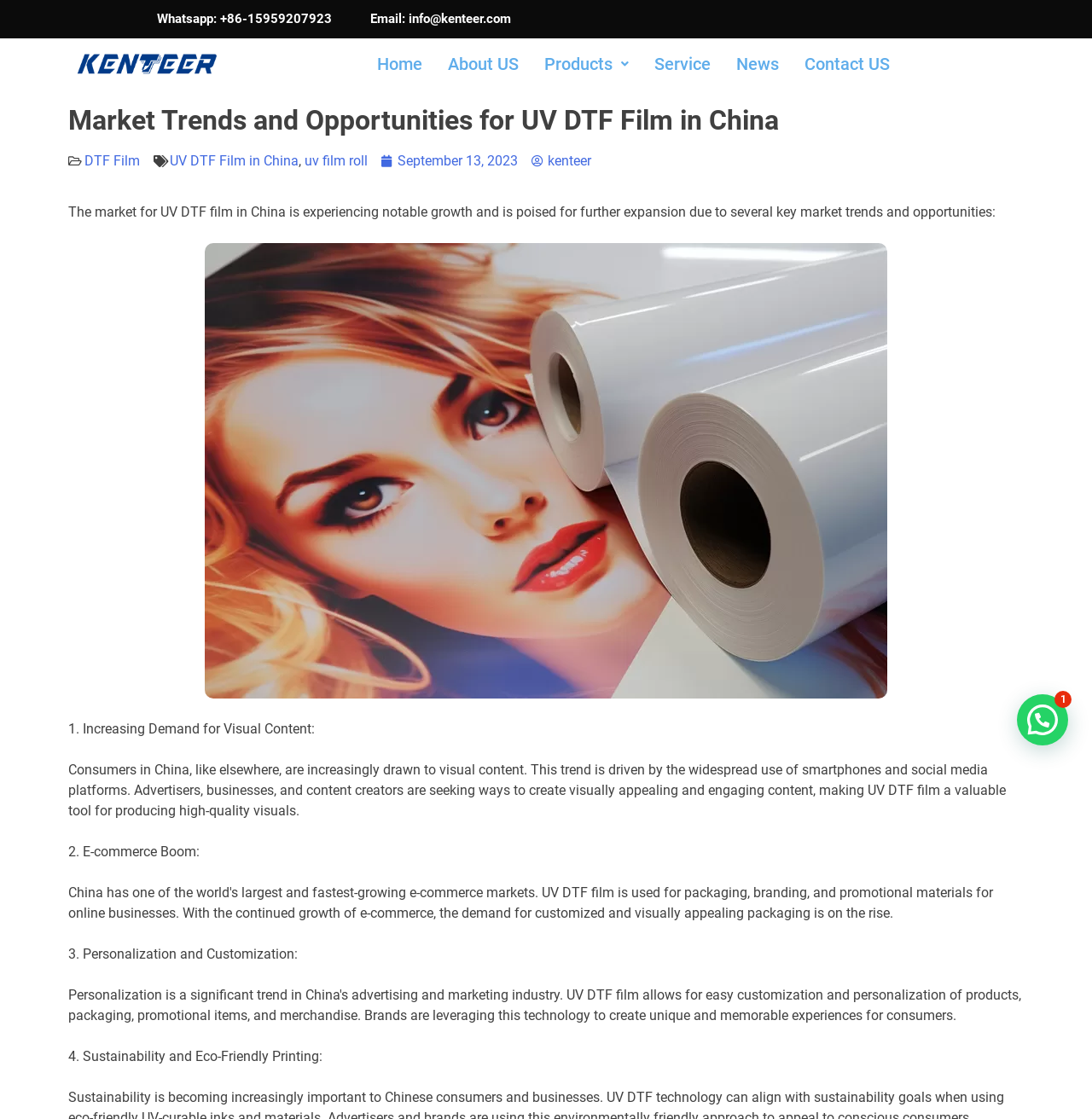What is the contact information provided?
Give a single word or phrase as your answer by examining the image.

Whatsapp and Email